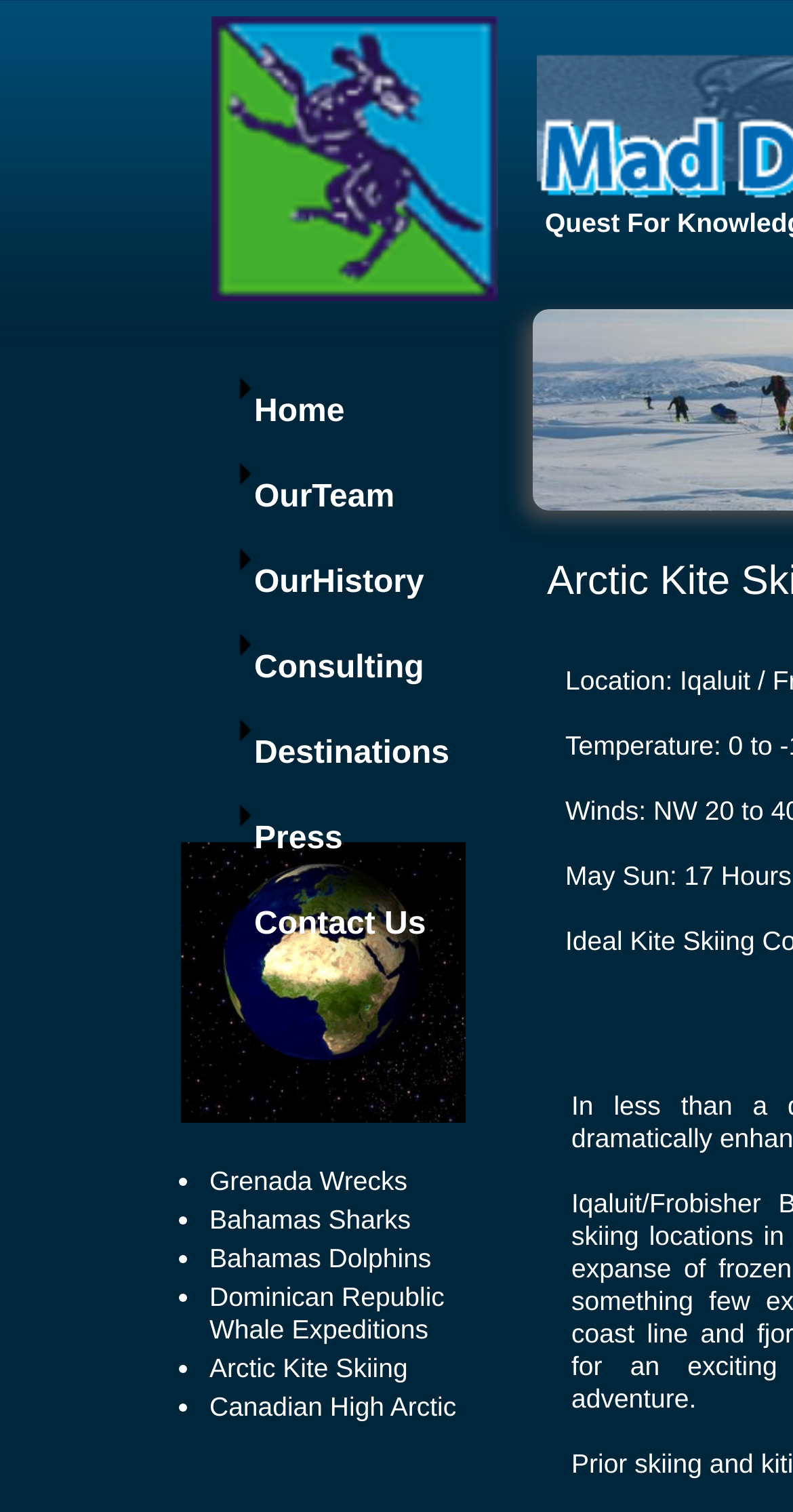Provide your answer in one word or a succinct phrase for the question: 
What is the last menu item?

Contact Us